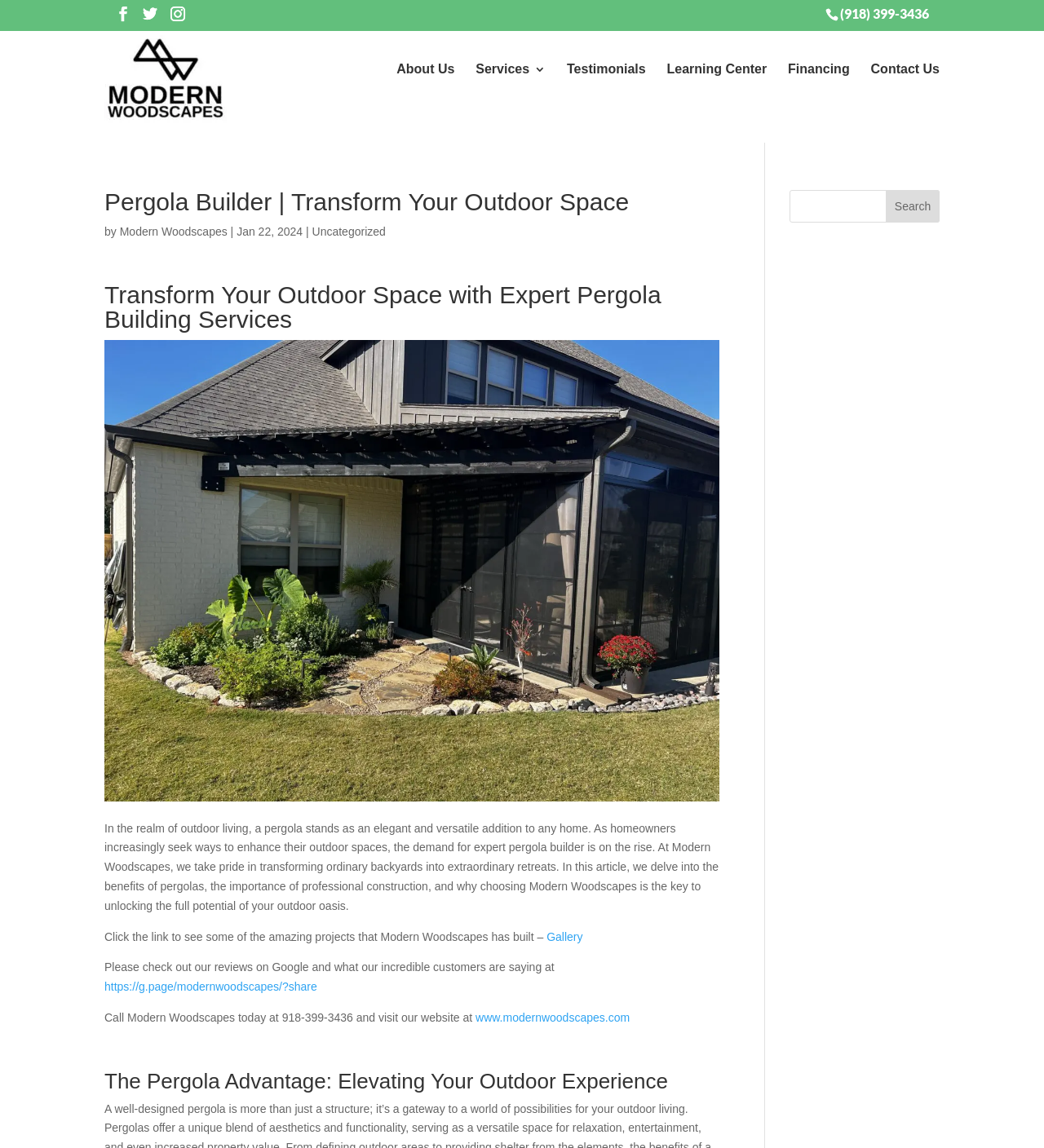Explain the webpage's layout and main content in detail.

The webpage is about Modern Woodscapes, a pergola builder in Tulsa, showcasing their services and expertise in transforming outdoor spaces. At the top, there is a phone number and social media links. The company's logo and name are displayed prominently, accompanied by a navigation menu with links to "About Us", "Services", "Testimonials", "Learning Center", "Financing", and "Contact Us".

Below the navigation menu, there is a heading that reads "Pergola Builder | Transform Your Outdoor Space" followed by a subheading "by Modern Woodscapes" and a date "Jan 22, 2024". The main content area features an image of a pergola, likely one of their projects, and a lengthy paragraph describing the benefits of pergolas and the importance of professional construction.

The text continues, inviting readers to explore their gallery and check out their reviews on Google. There are links to their gallery and Google reviews, as well as a call-to-action to contact them directly. The webpage also features a search bar at the top and bottom, allowing users to search for specific content.

Throughout the page, there are several headings, including "Transform Your Outdoor Space with Expert Pergola Building Services" and "The Pergola Advantage: Elevating Your Outdoor Experience", which break up the content and provide a clear structure to the webpage. Overall, the webpage is well-organized and easy to navigate, with a clear focus on showcasing Modern Woodscapes' expertise and services as a pergola builder.